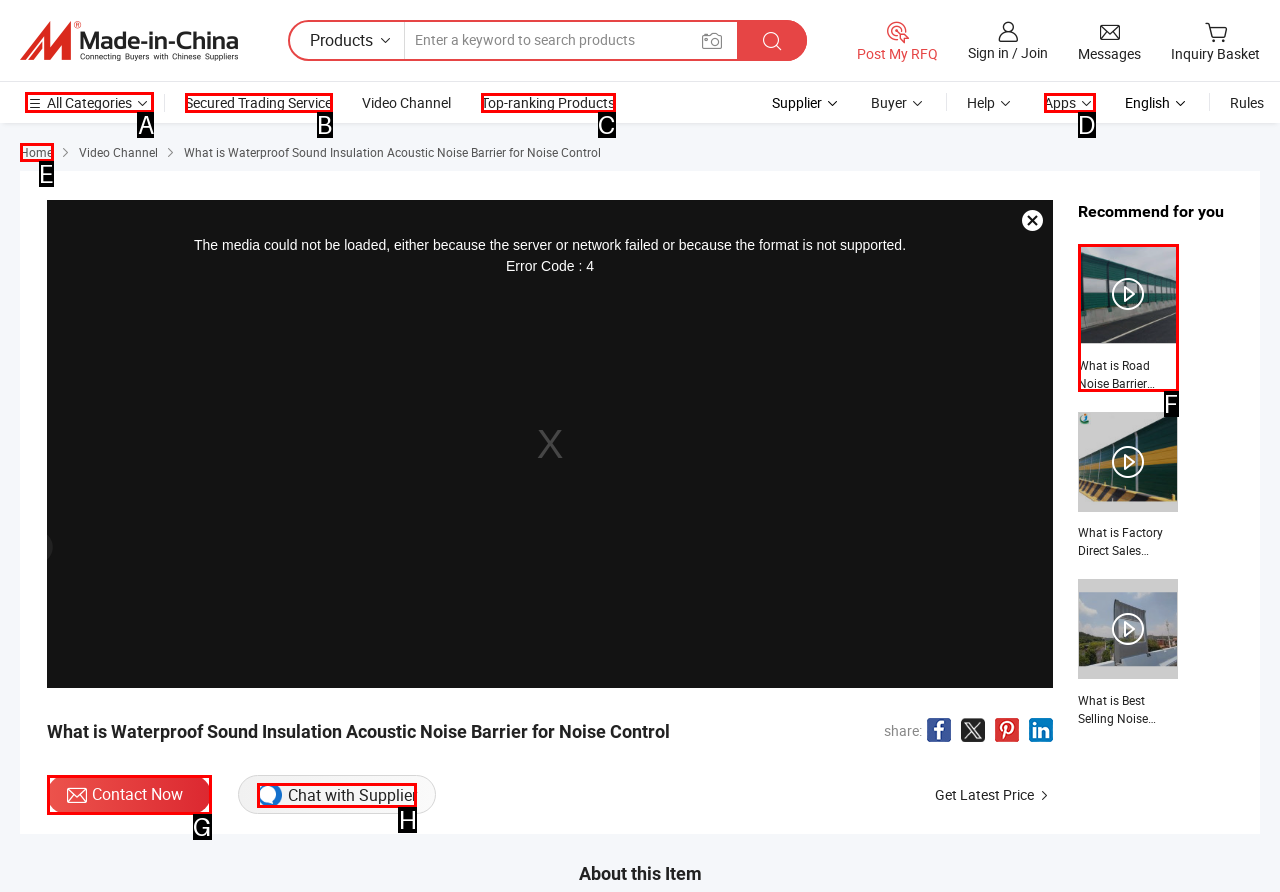Indicate the UI element to click to perform the task: View all categories. Reply with the letter corresponding to the chosen element.

A